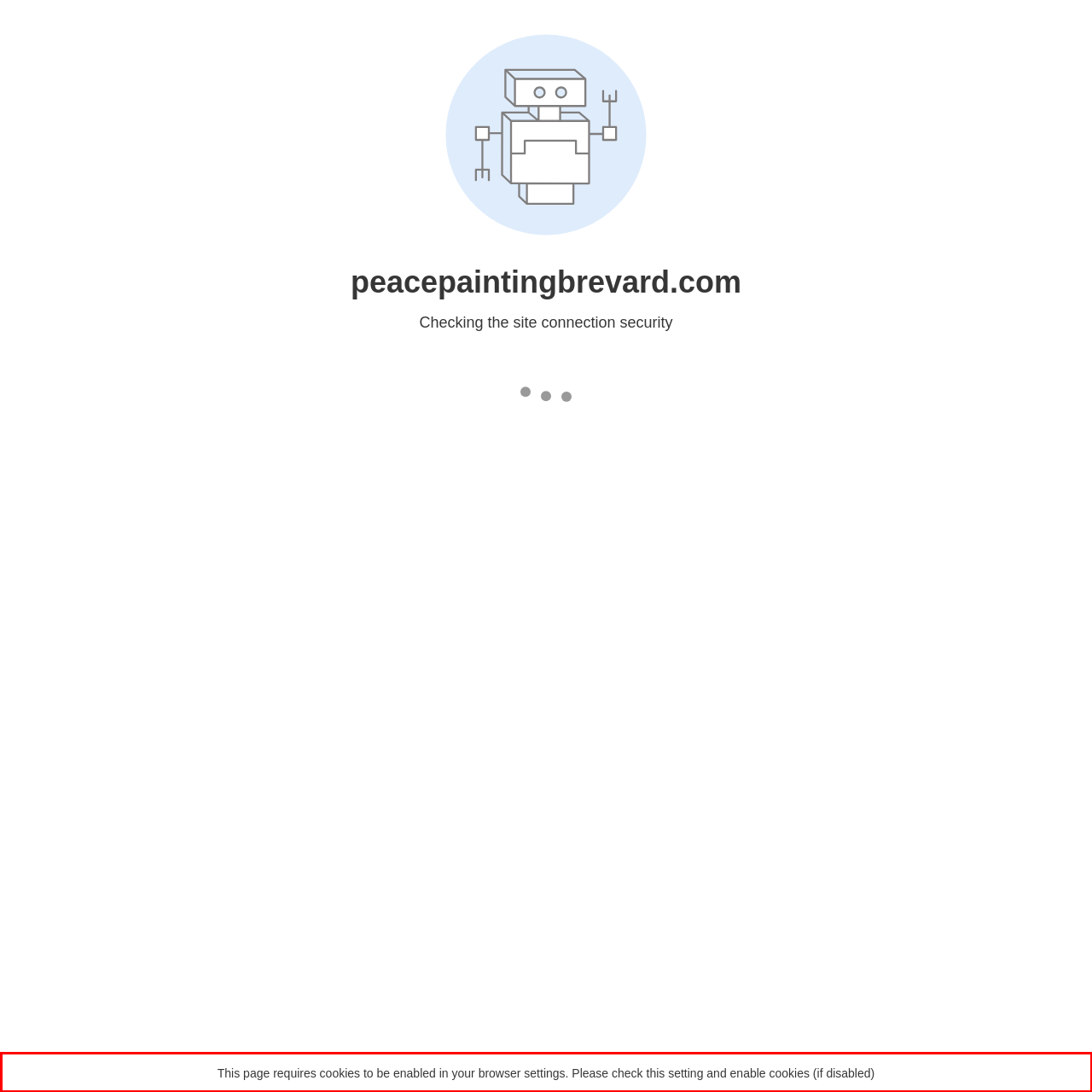Perform OCR on the text inside the red-bordered box in the provided screenshot and output the content.

This page requires cookies to be enabled in your browser settings. Please check this setting and enable cookies (if disabled)